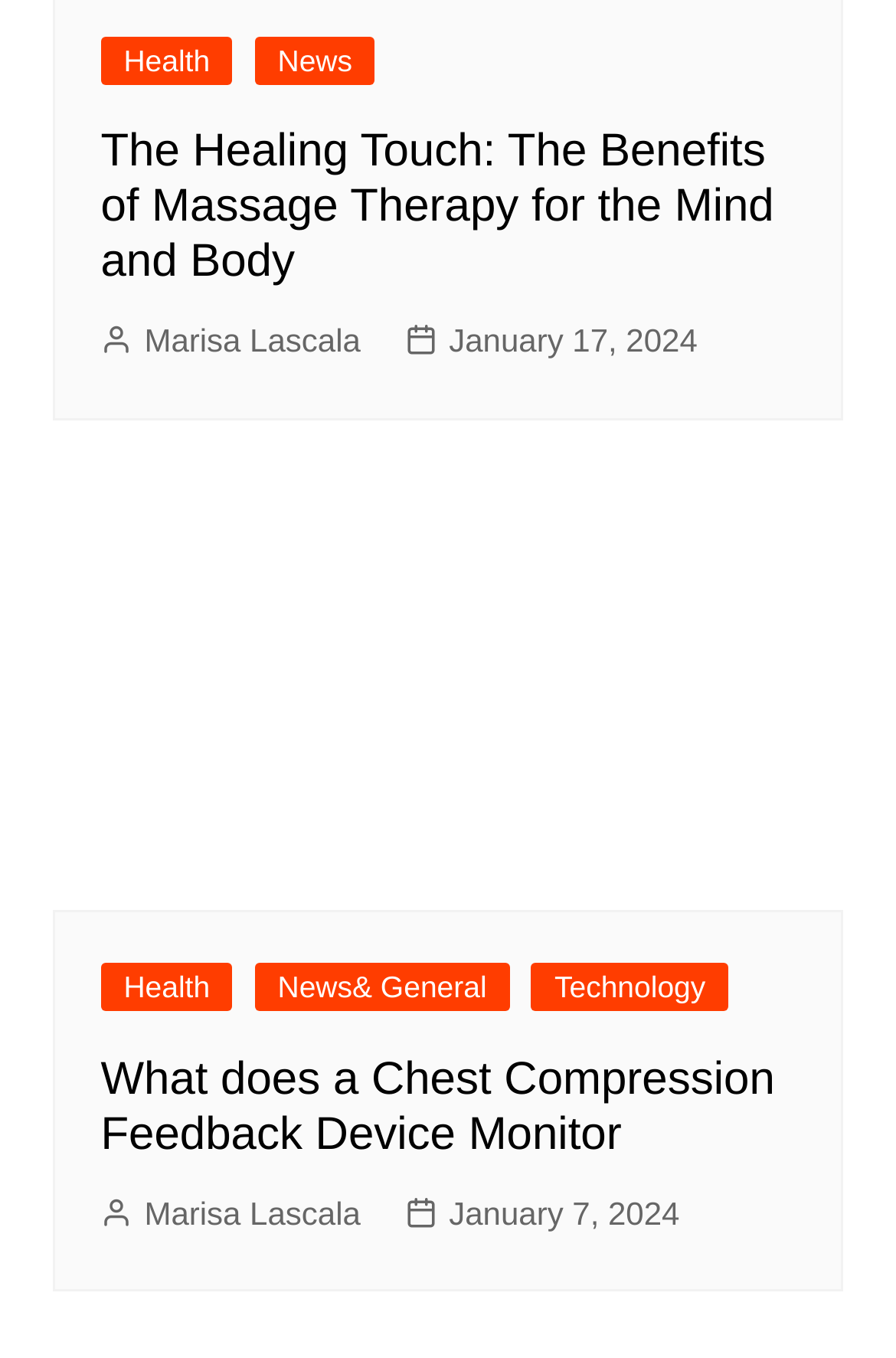Provide the bounding box coordinates for the UI element that is described as: "News".

[0.284, 0.026, 0.419, 0.062]